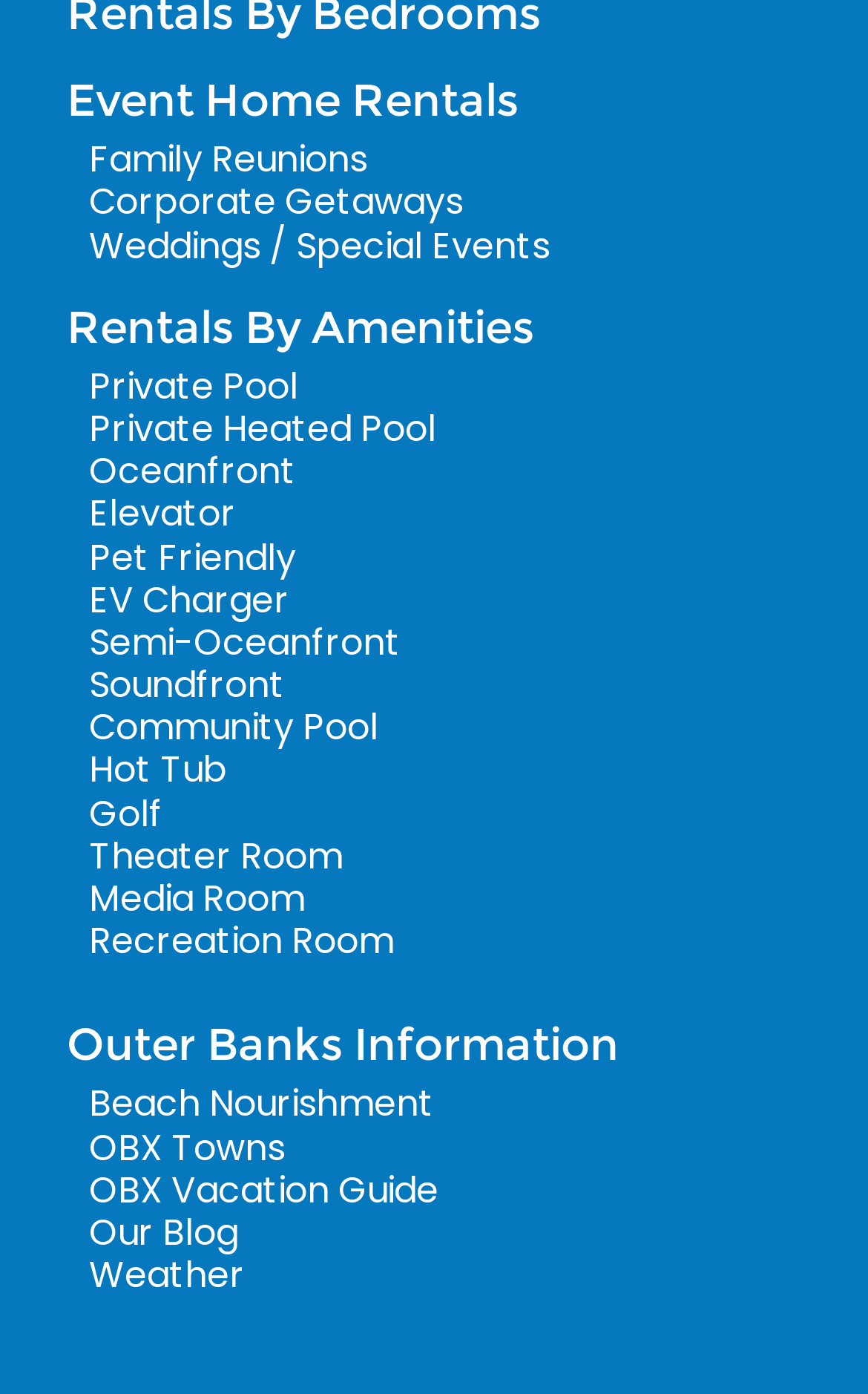Please locate the bounding box coordinates of the element that should be clicked to complete the given instruction: "Learn about Outer Banks Information".

[0.077, 0.731, 0.713, 0.769]